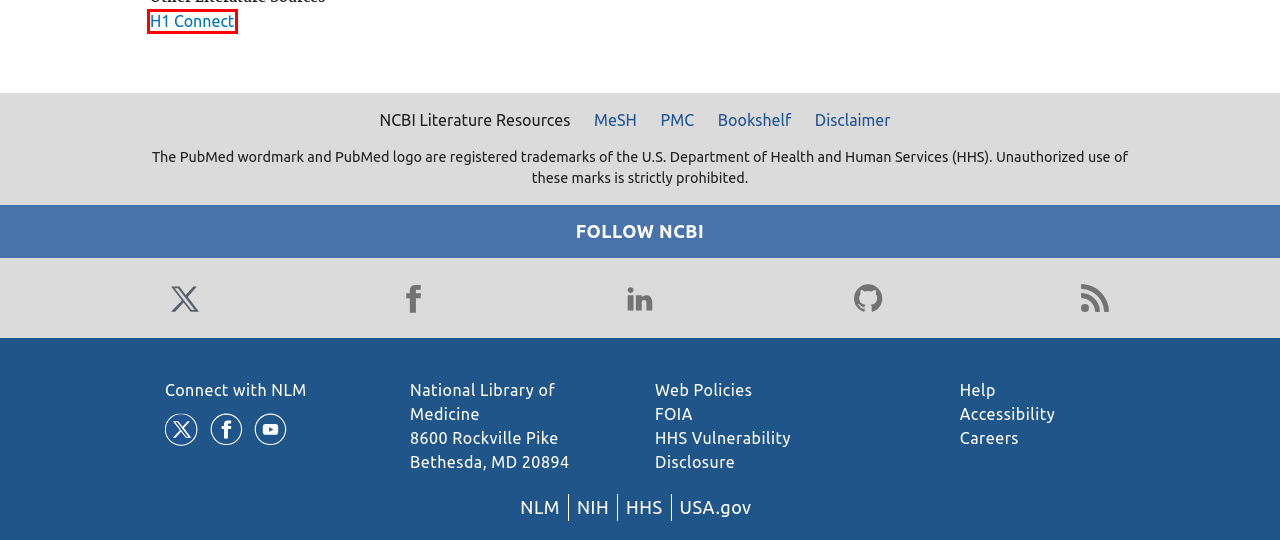Observe the provided screenshot of a webpage with a red bounding box around a specific UI element. Choose the webpage description that best fits the new webpage after you click on the highlighted element. These are your options:
A. Freedom of Information Act Office | National Institutes of Health (NIH)
B. Making government services easier to find | USAGov
C. NCBI Insights - News about NCBI resources and events
D. NLM Web Policies
E. Accessibility on the NLM Website
F. Long-term neuromodulatory regulati ... | Article | H1 Connect
G. Home - PMC - NCBI
H. Home - MeSH - NCBI

F